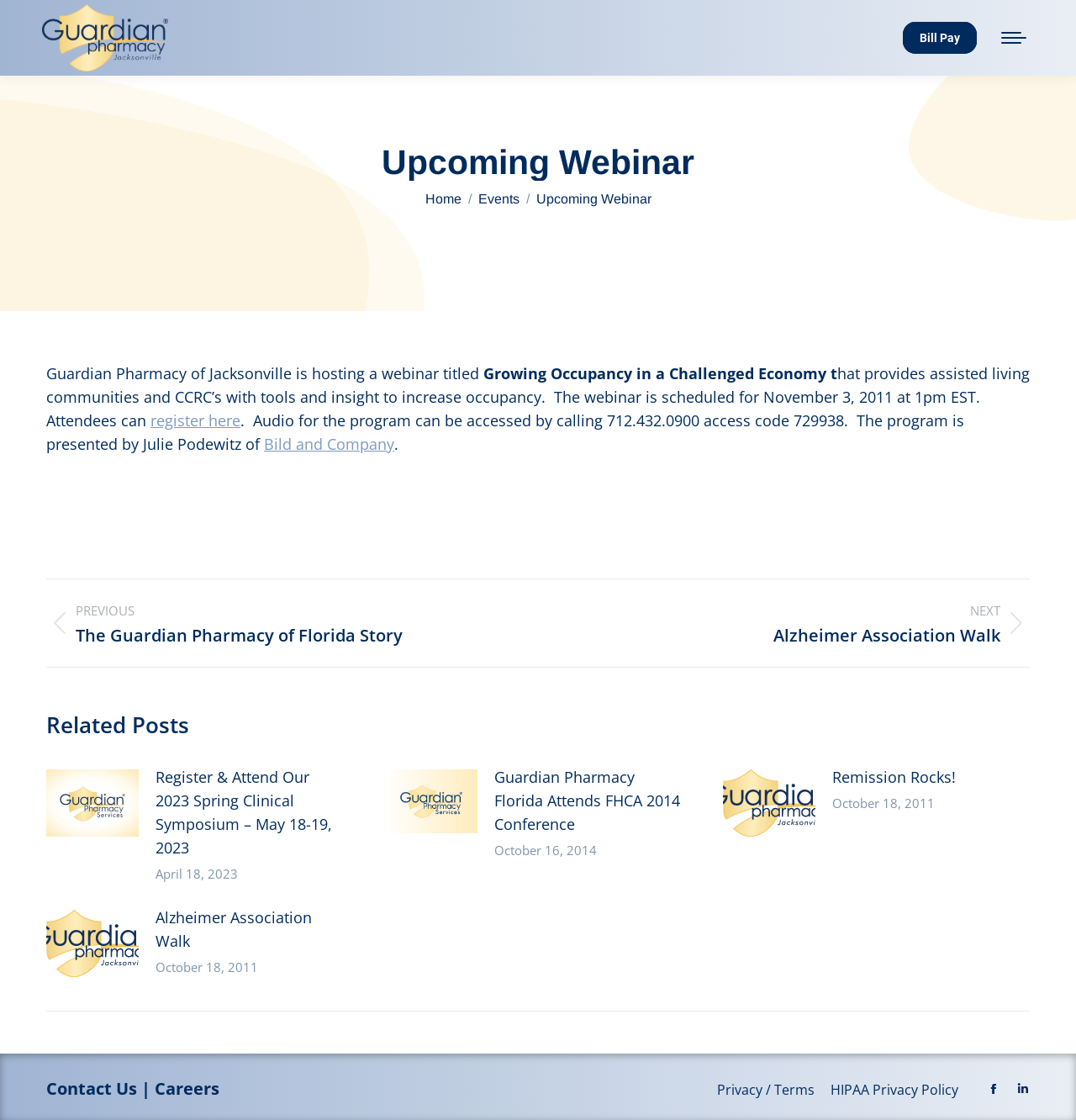Please determine the bounding box coordinates for the UI element described here. Use the format (top-left x, top-left y, bottom-right x, bottom-right y) with values bounded between 0 and 1: aria-label="Post image"

[0.043, 0.812, 0.129, 0.872]